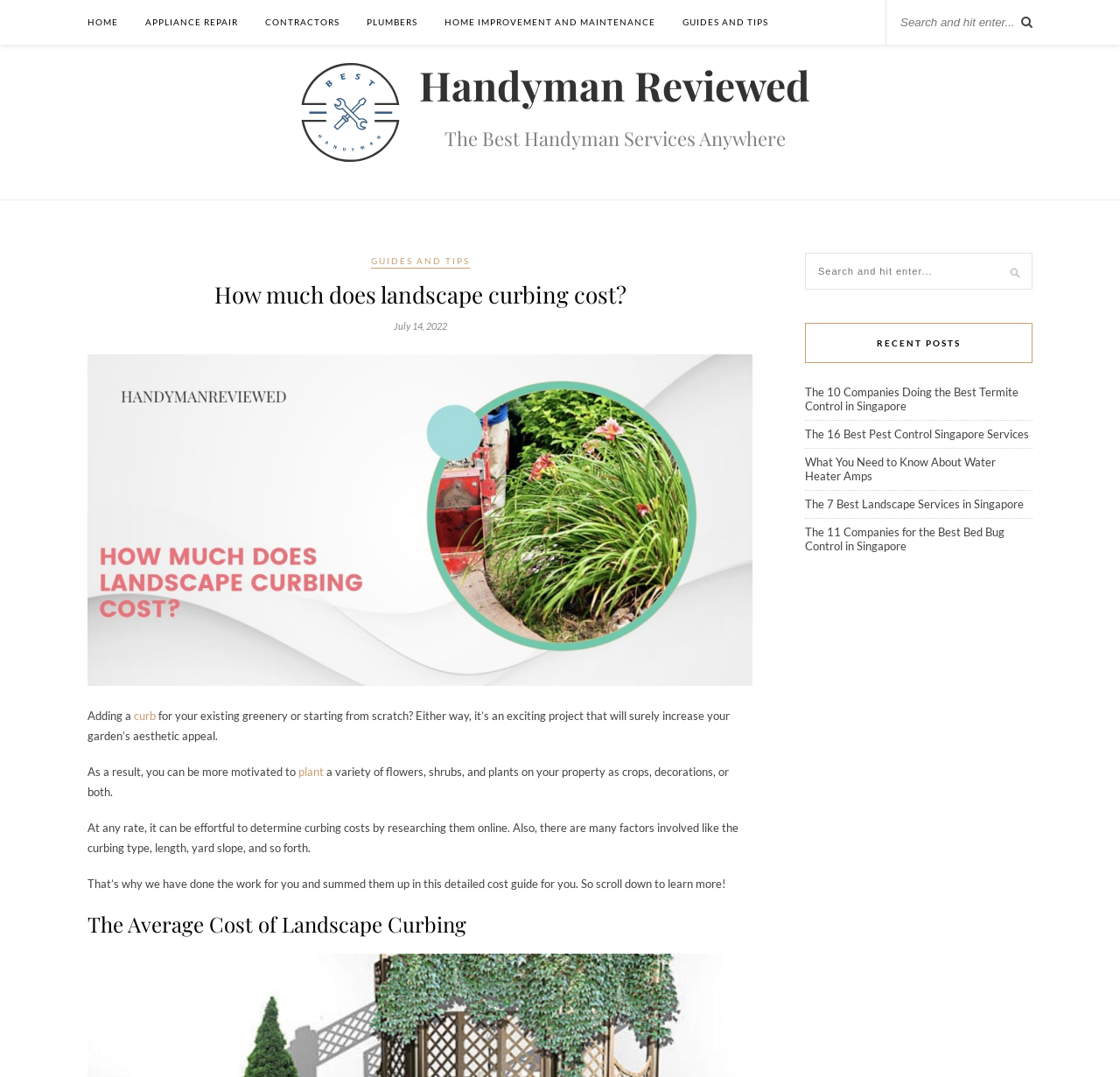Identify the bounding box coordinates for the element you need to click to achieve the following task: "Read the guide on landscape curbing cost". The coordinates must be four float values ranging from 0 to 1, formatted as [left, top, right, bottom].

[0.078, 0.626, 0.672, 0.639]